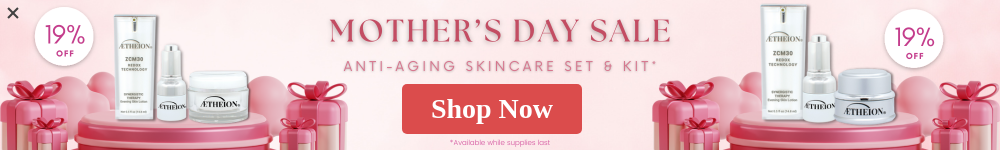Respond to the question below with a single word or phrase:
What is the color of the packaging and gift boxes?

Pink